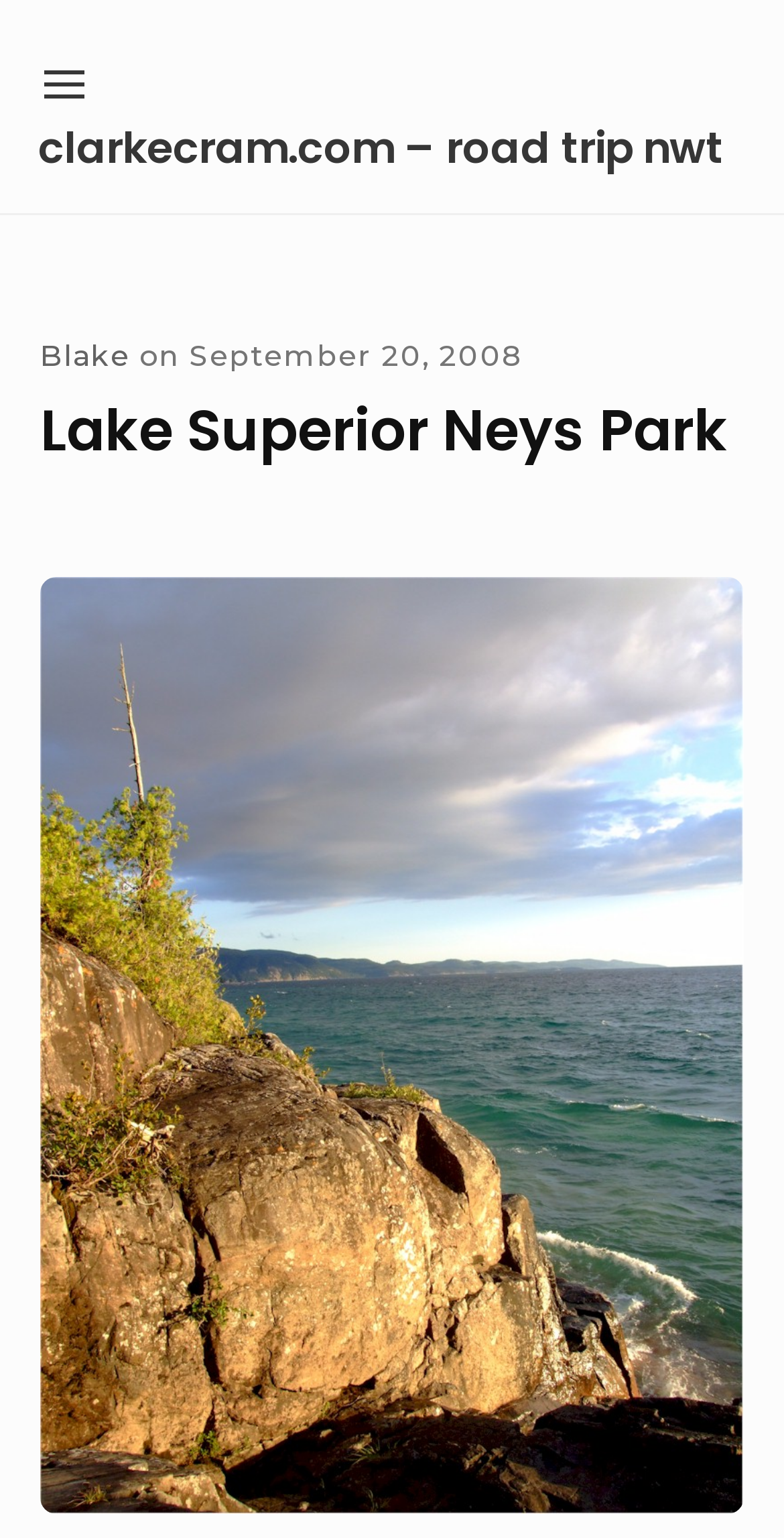Using the information from the screenshot, answer the following question thoroughly:
What is the name of the park?

I found the answer by looking at the heading element on the webpage, which is 'Lake Superior Neys Park'. This is likely the name of the park being referred to.